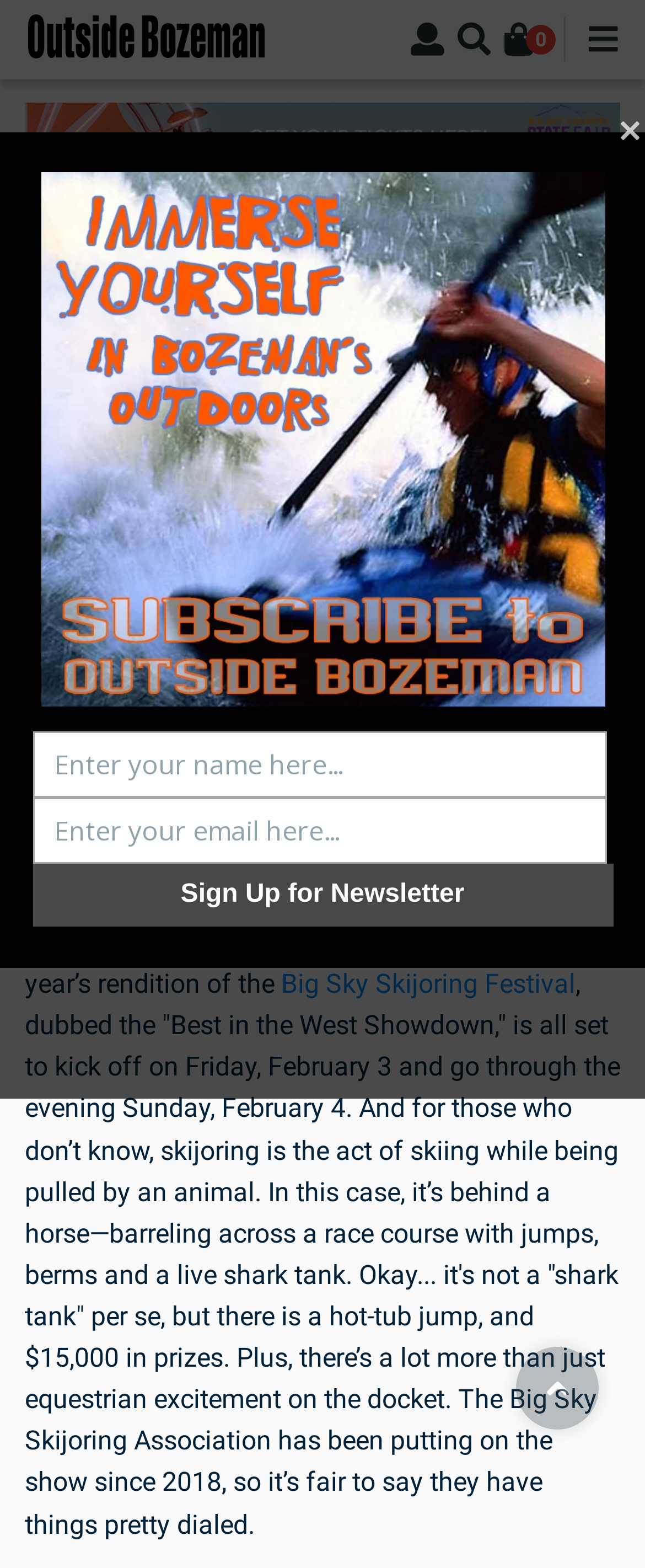Given the description: "parent_node: 0", determine the bounding box coordinates of the UI element. The coordinates should be formatted as four float numbers between 0 and 1, [left, top, right, bottom].

[0.875, 0.011, 0.97, 0.039]